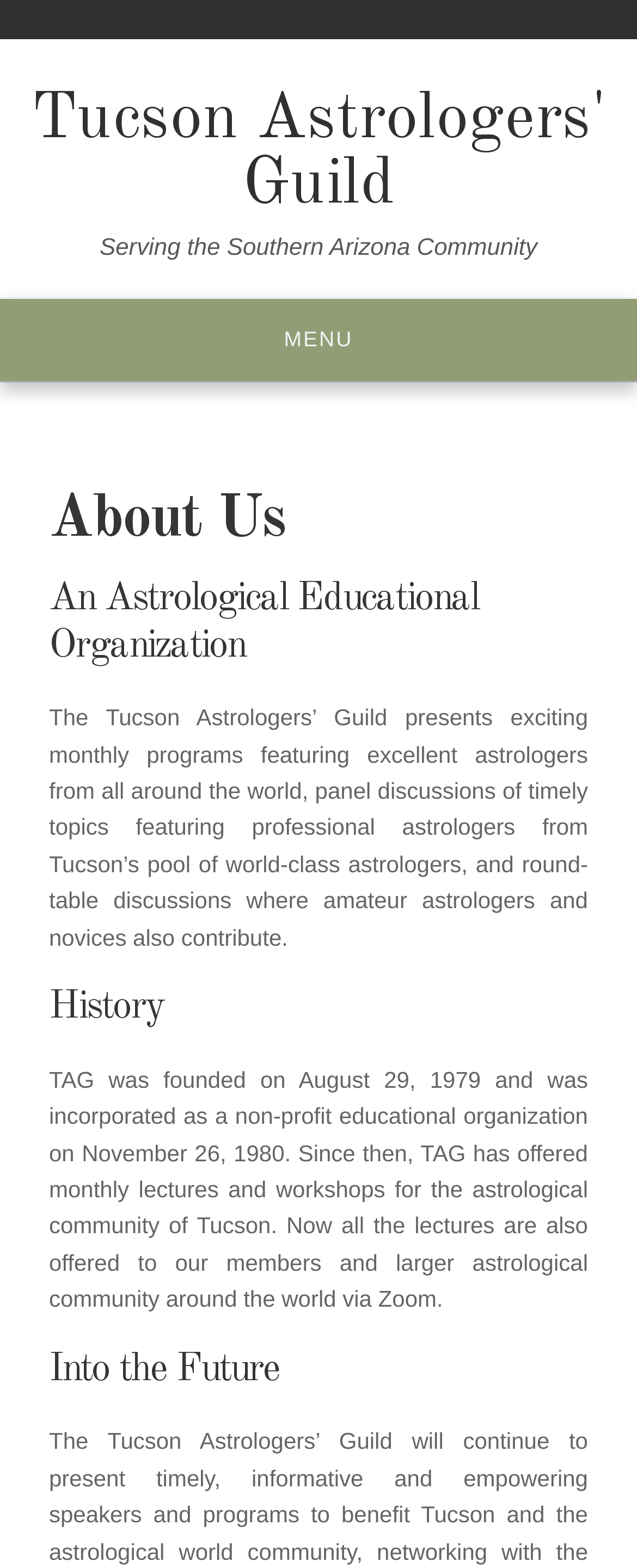What type of events does the organization present?
Based on the image, give a one-word or short phrase answer.

Monthly programs